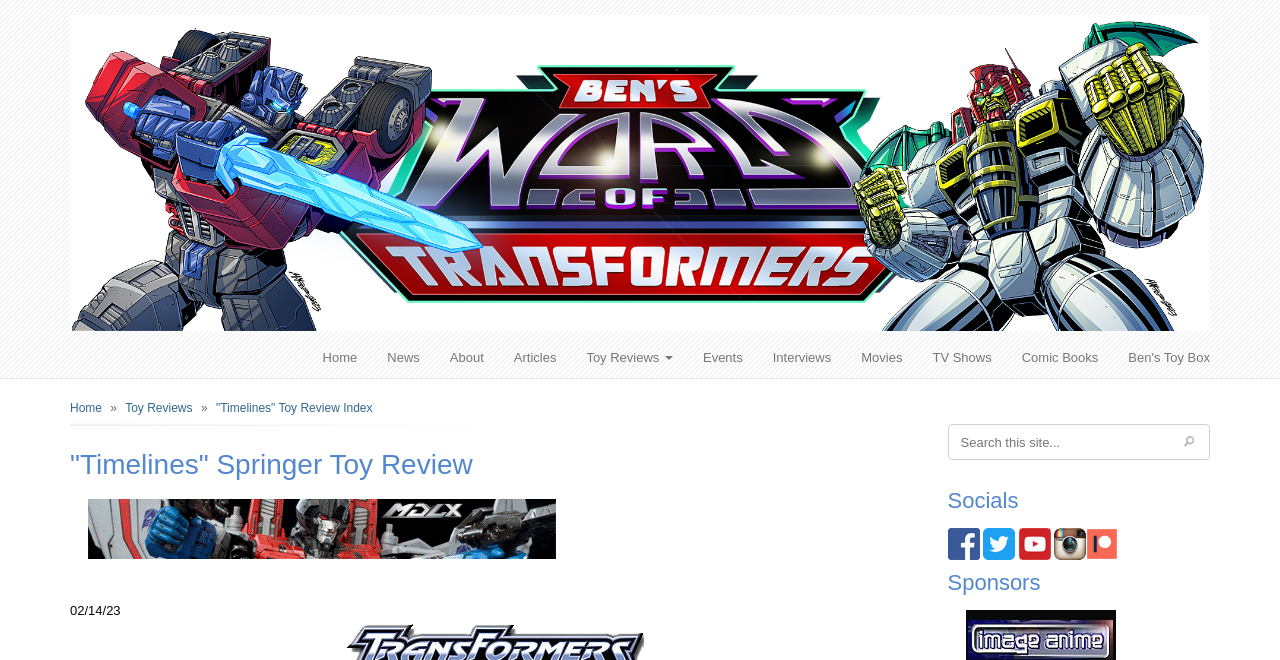Examine the screenshot and answer the question in as much detail as possible: What is the date of the review?

The StaticText '02/14/23' suggests that the review was published on February 14, 2023.